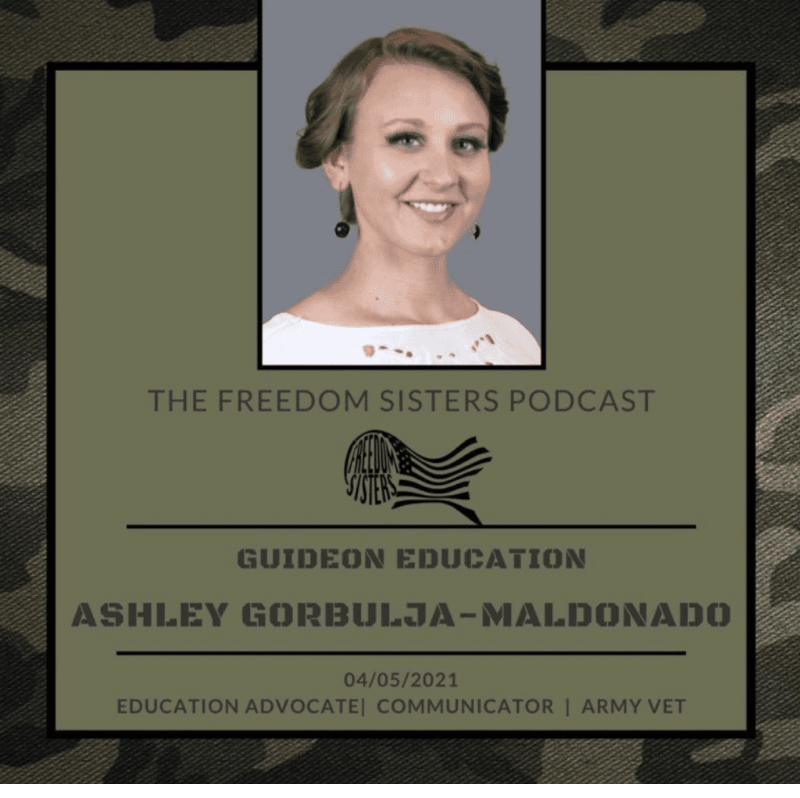Respond with a single word or phrase to the following question: What is Ashley's attire in the image?

White top with unique design